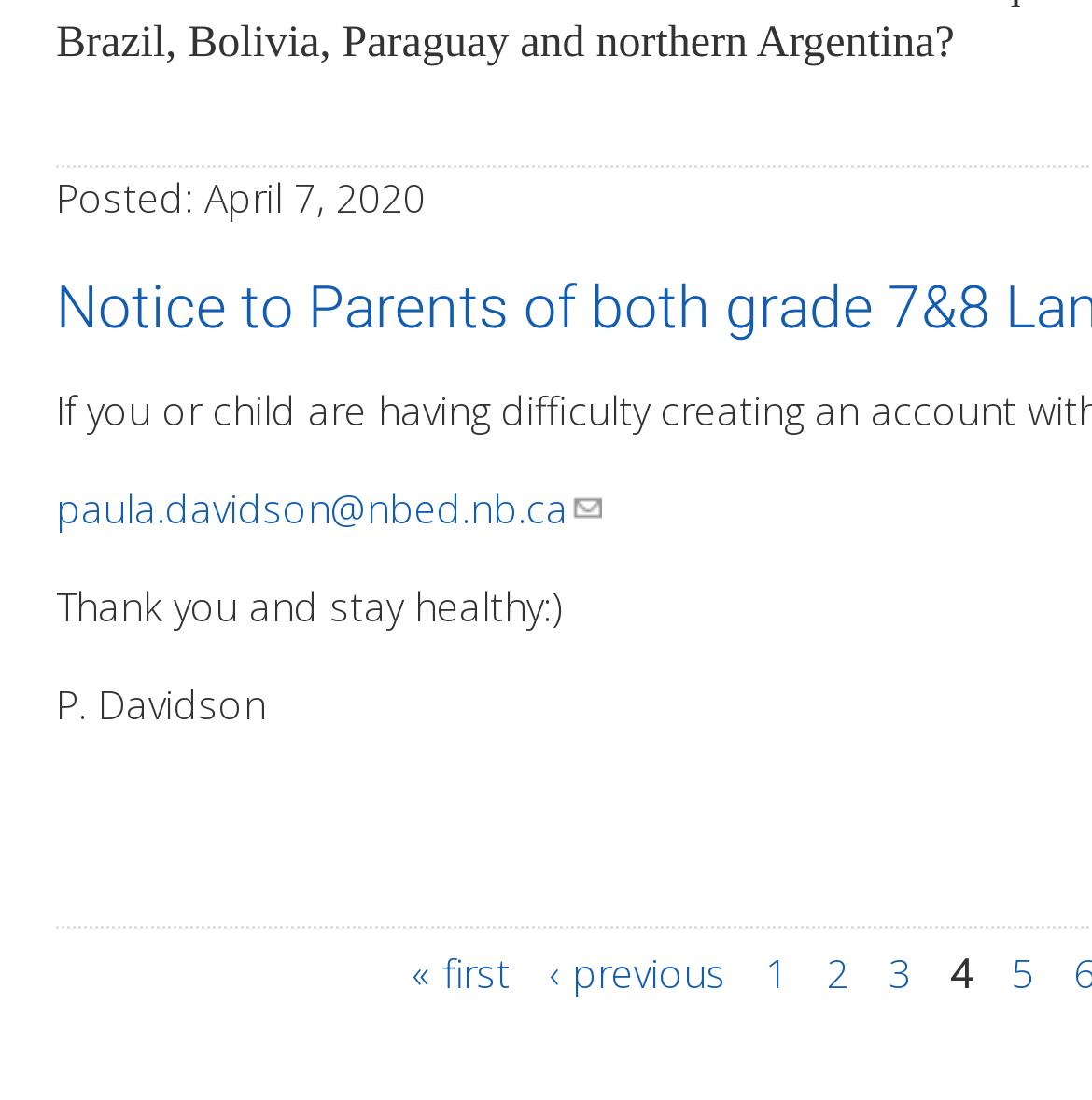Who is the author of the message?
Please answer the question with a detailed and comprehensive explanation.

The author of the message is P. Davidson, which is indicated by the static text 'P. Davidson' at the bottom of the page.